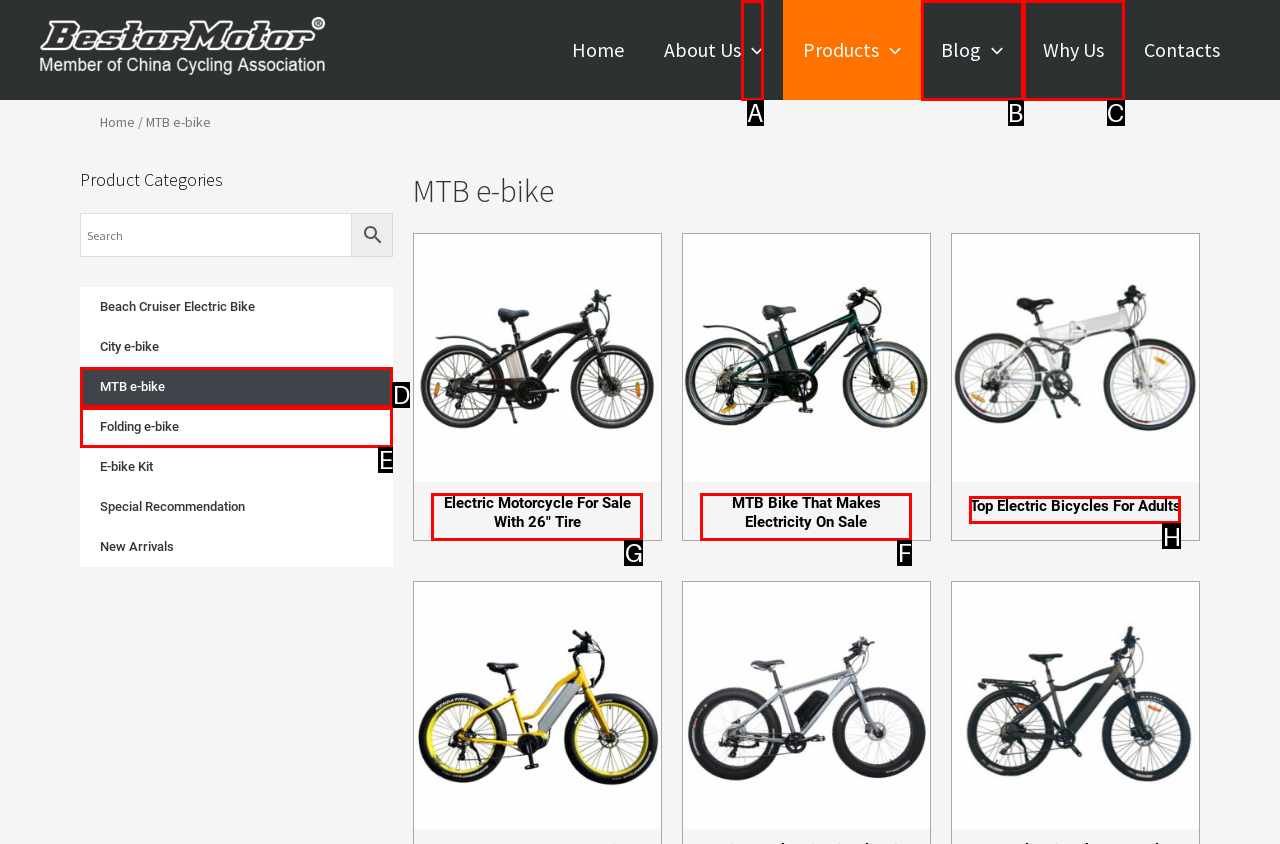Identify the correct choice to execute this task: visit the homepage
Respond with the letter corresponding to the right option from the available choices.

None